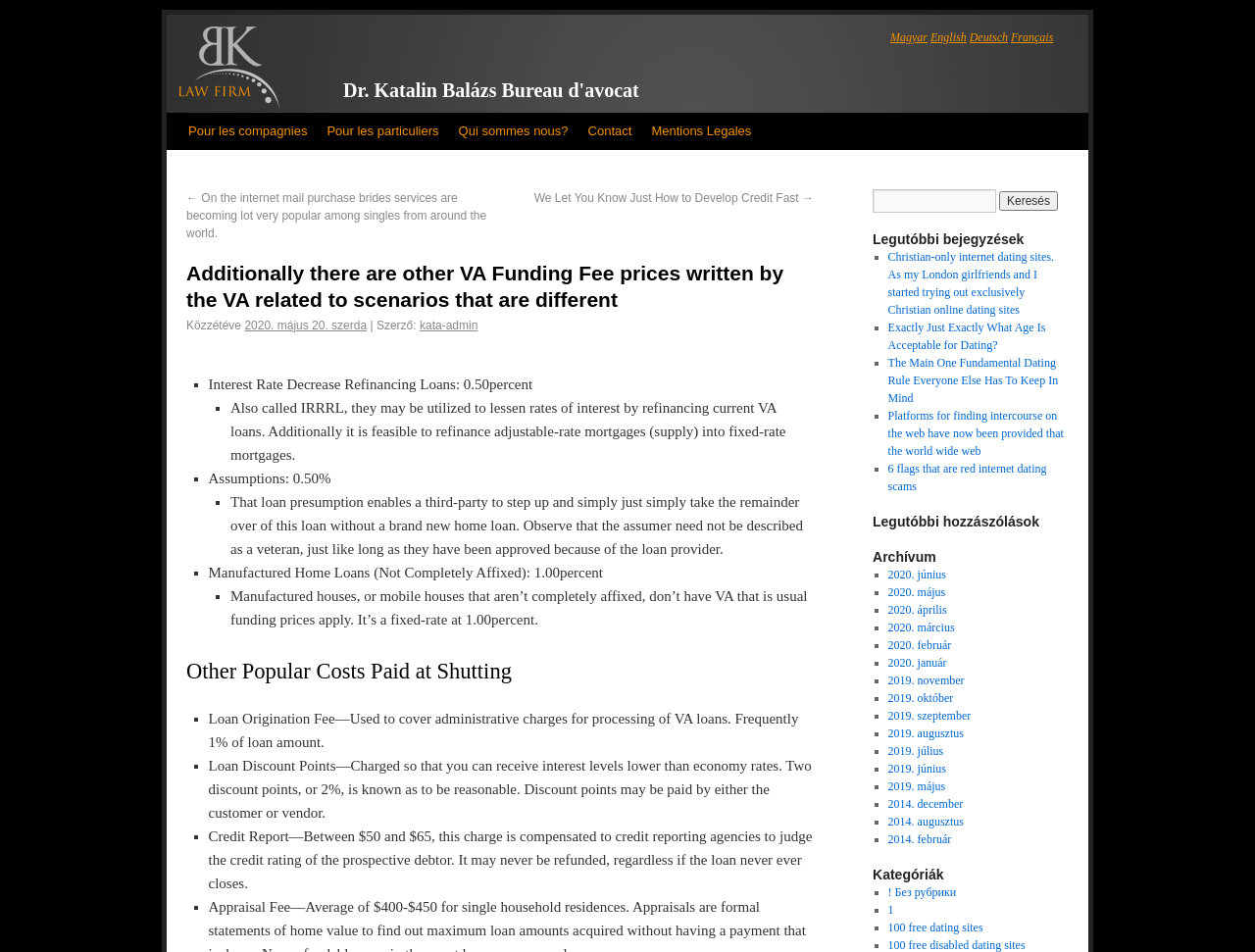Provide a one-word or short-phrase response to the question:
What is the language of the webpage?

Multiple languages